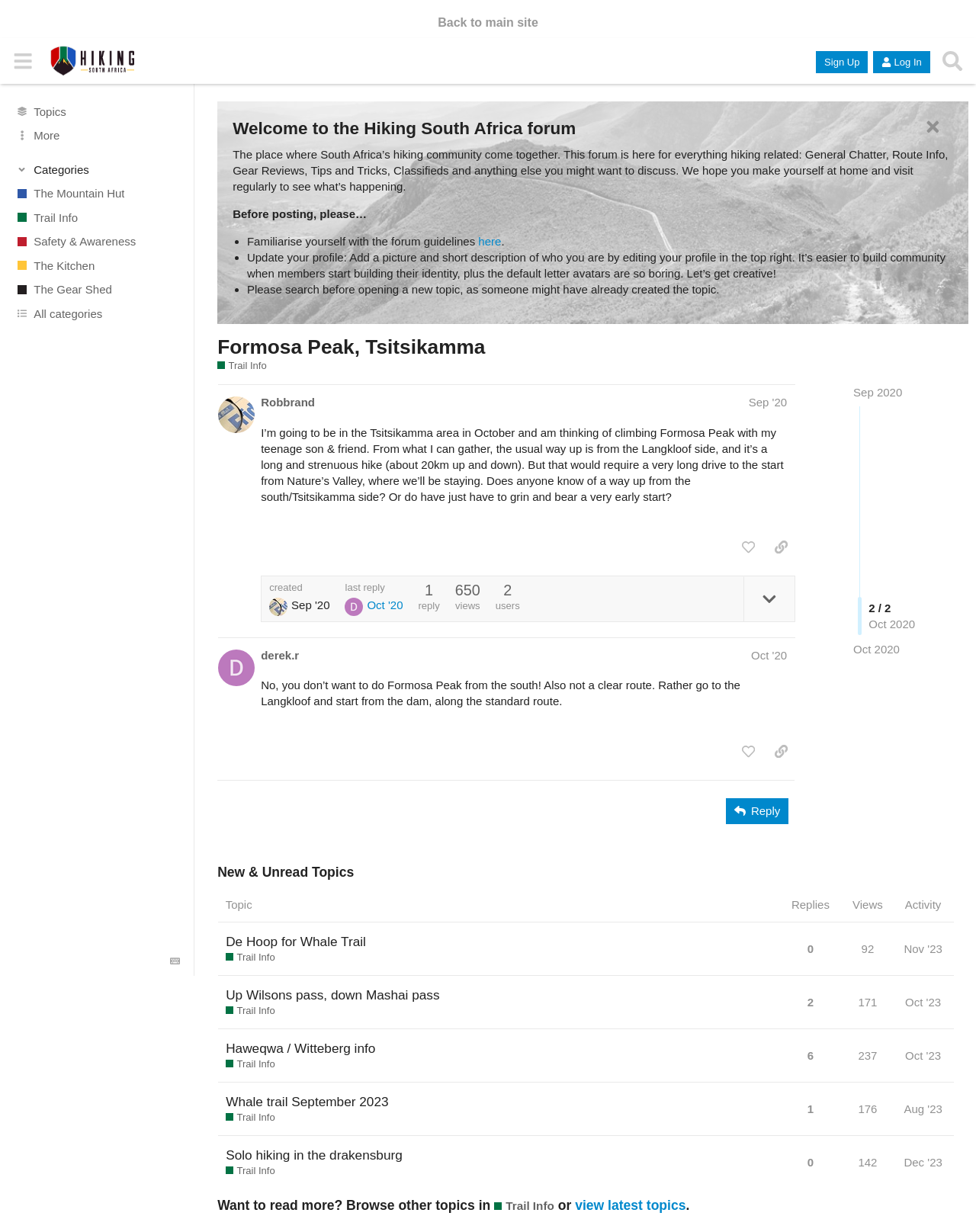Locate the bounding box coordinates of the element that should be clicked to fulfill the instruction: "Log in to the forum".

[0.895, 0.041, 0.953, 0.059]